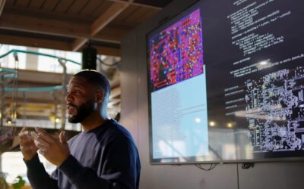Break down the image and provide a full description, noting any significant aspects.

The image showcases a speaker passionately addressing an audience in a modern, airy setting. He stands animatedly in front of a large screen that displays colorful data visualizations and programming code, highlighting the intersection of technology and education. The vibrant graphics on the left side of the screen suggest complex data analysis or digital networking concepts, while the text on the right appears to be snippets of code, possibly illustrating programming or algorithms related to AI networking. This scene encapsulates the dynamic nature of discussions surrounding advancements in higher education, particularly in the realm of AI and SD-WAN (Software-Defined Wide Area Networking), emphasizing the significant role technology plays in contemporary communication strategies.